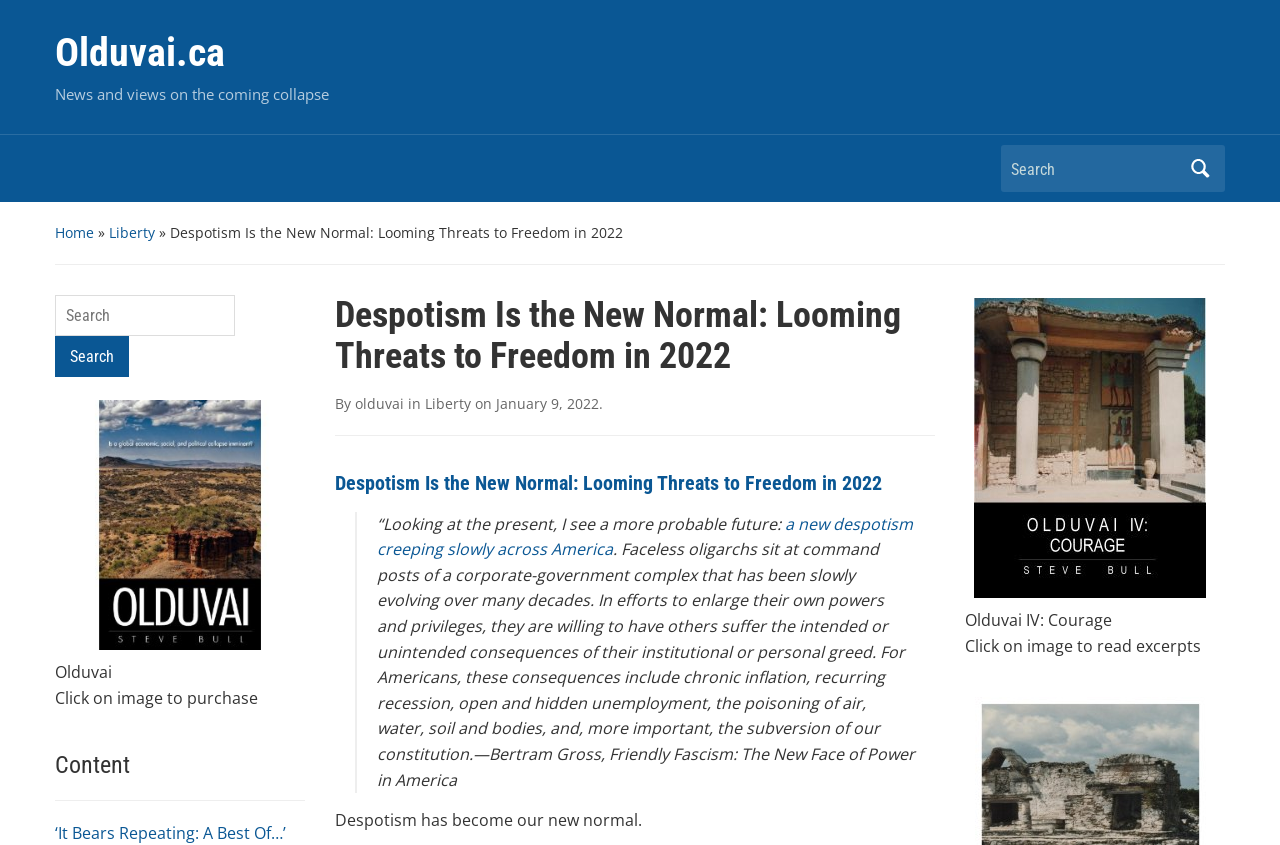Create an elaborate caption that covers all aspects of the webpage.

The webpage is titled "Despotism Is the New Normal: Looming Threats to Freedom in 2022 – Olduvai.ca" and appears to be a blog or news article page. At the top, there is a heading "Olduvai.ca" with a link to the website's homepage. Below it, there is a tagline "News and views on the coming collapse". 

On the top right, there is a search bar with a button and a link to the "Home" page. Next to the search bar, there are links to "Liberty" and another instance of the search bar. 

The main content of the page is an article titled "Despotism Is the New Normal: Looming Threats to Freedom in 2022". The article has a heading, followed by the author's name "olduvai" and the date "January 9, 2022". The article's content is a quote from Bertram Gross's book "Friendly Fascism: The New Face of Power in America", which discusses the rise of despotism in America.

Below the article, there is a blockquote with a quote from the book, followed by a statement "Despotism has become our new normal." On the right side of the page, there is an image with a link to "Read excerpts" and a button to purchase the book. There is also a link to "Olduvai IV: Courage" with an image and a button to read excerpts.

Throughout the page, there are several instances of the search bar and links to other pages on the website. The overall layout is organized, with clear headings and concise text.